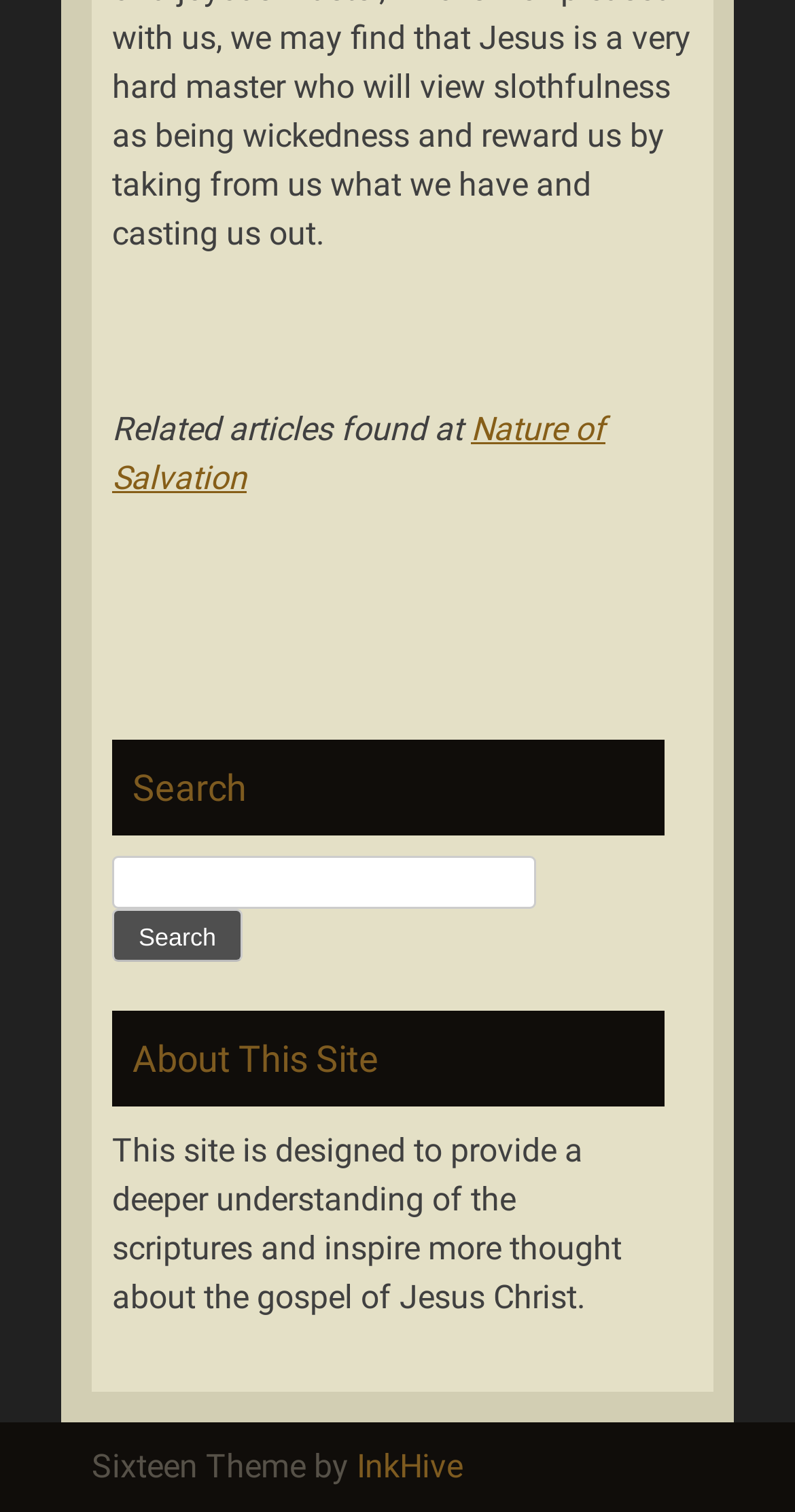What is the theme of this website?
Please respond to the question with a detailed and well-explained answer.

The static text 'Sixteen Theme by' is located at the bottom of the webpage, indicating that the theme of this website is Sixteen.